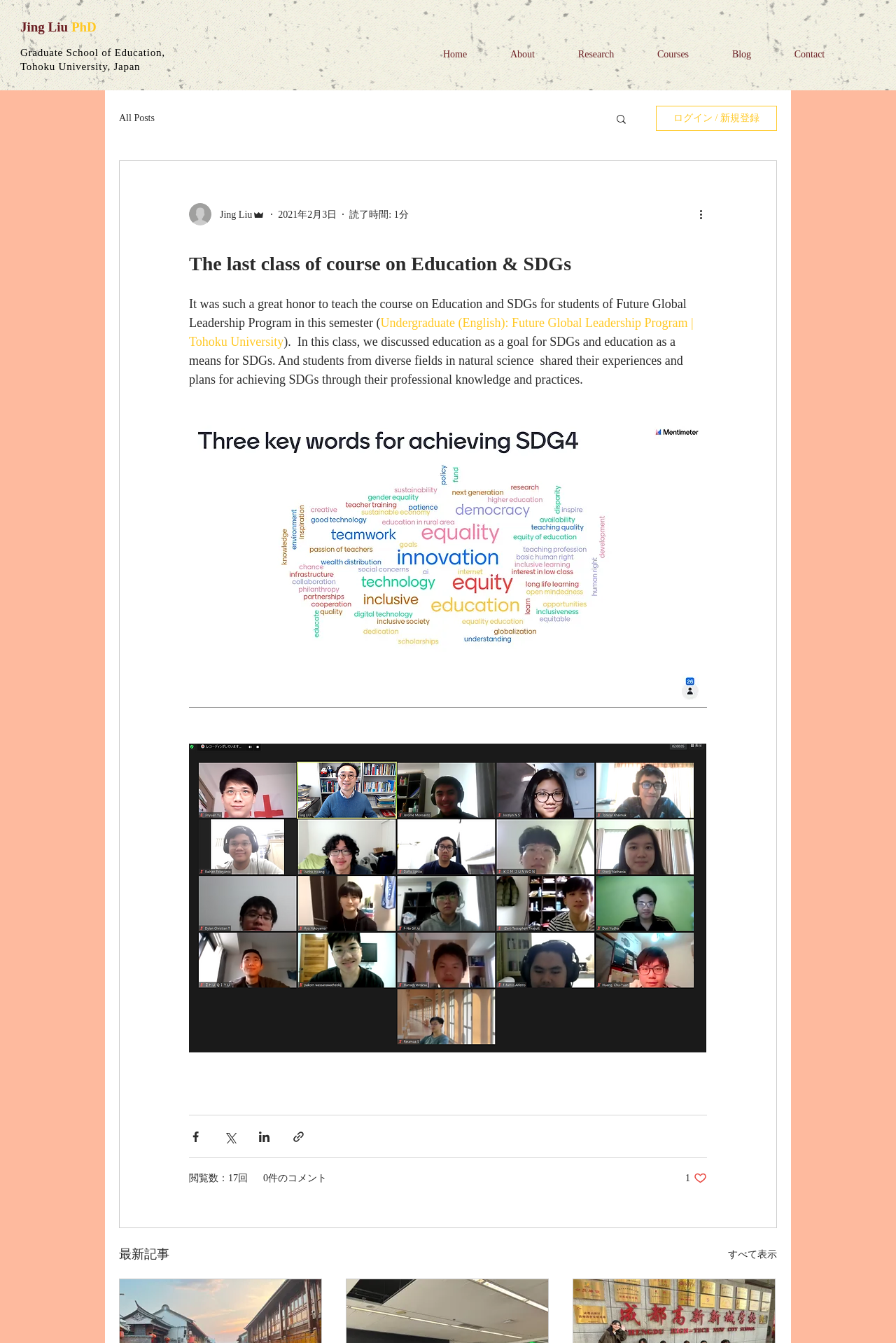What is the topic of the course?
Refer to the image and give a detailed answer to the question.

The topic of the course is mentioned in the article as 'Education and SDGs', which is also the title of the last class of the course.